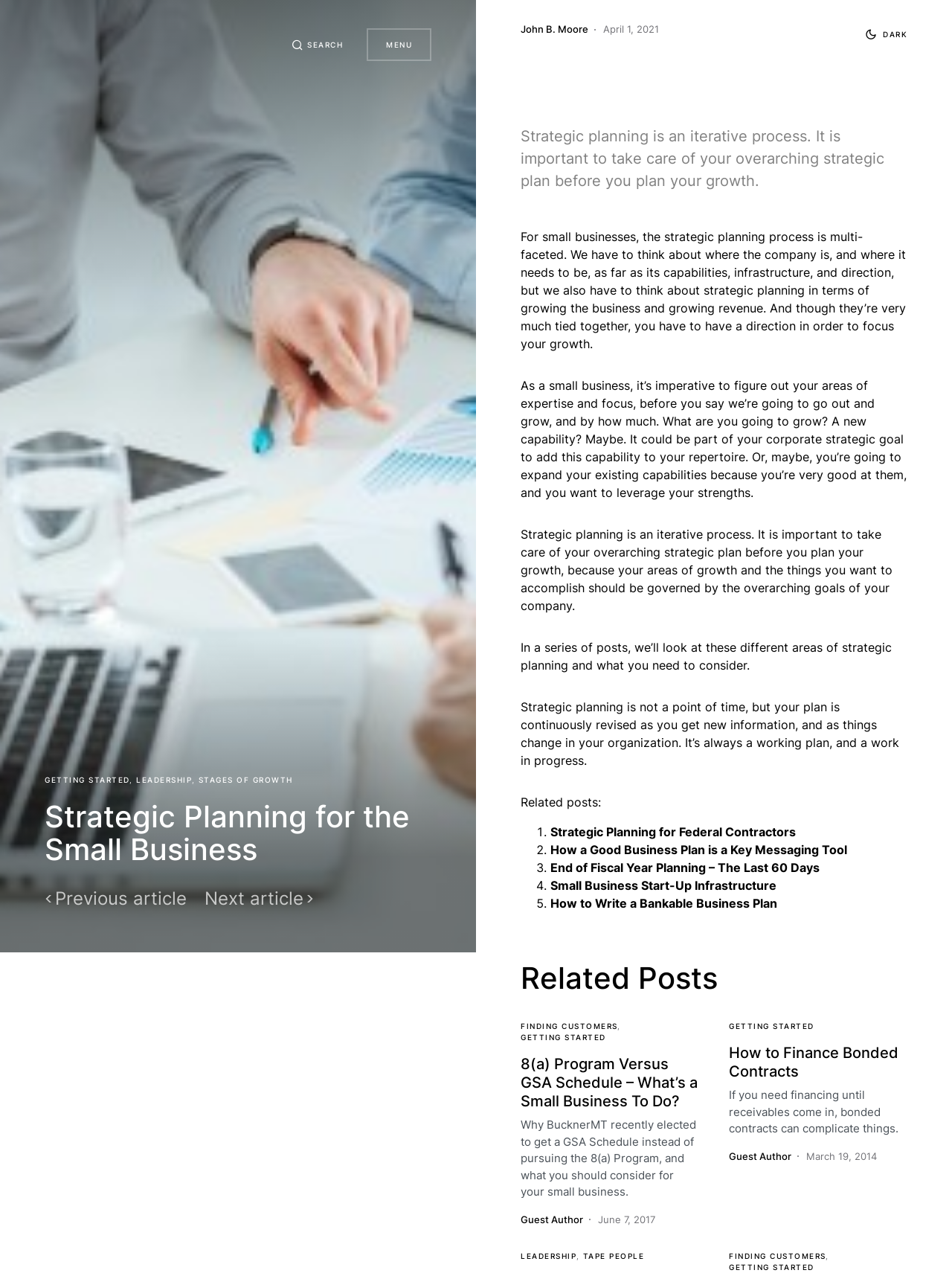Use a single word or phrase to answer the question: 
What is the main topic of this webpage?

Strategic planning